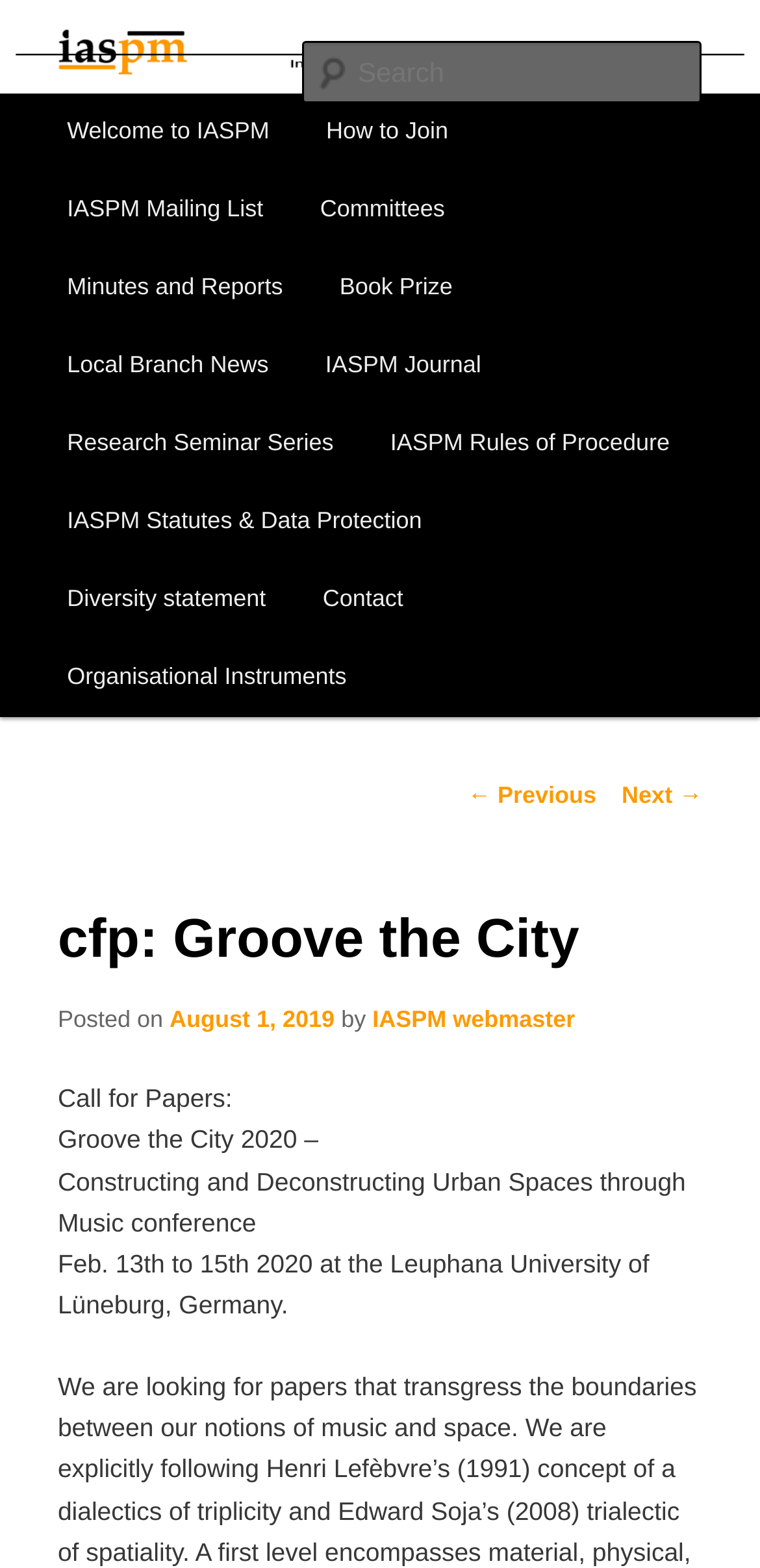What is the name of the organization?
Look at the screenshot and give a one-word or phrase answer.

IASPM